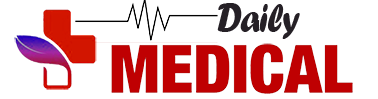Explain in detail what you see in the image.

The image features the logo of "Daily Medical," a platform dedicated to providing health-related content and insights. The logo showcases a combination of medical imagery, including a red cross symbol, which represents healthcare and emergency services, alongside a modern design motif that incorporates a heartbeat line, suggesting vitality and health. The name "Daily MEDICAL" is presented prominently, emphasizing the site's focus on delivering regular updates and information regarding medical topics. This logo serves as a visual embodiment of the website's commitment to guiding users on their path to a healthier and happier life.